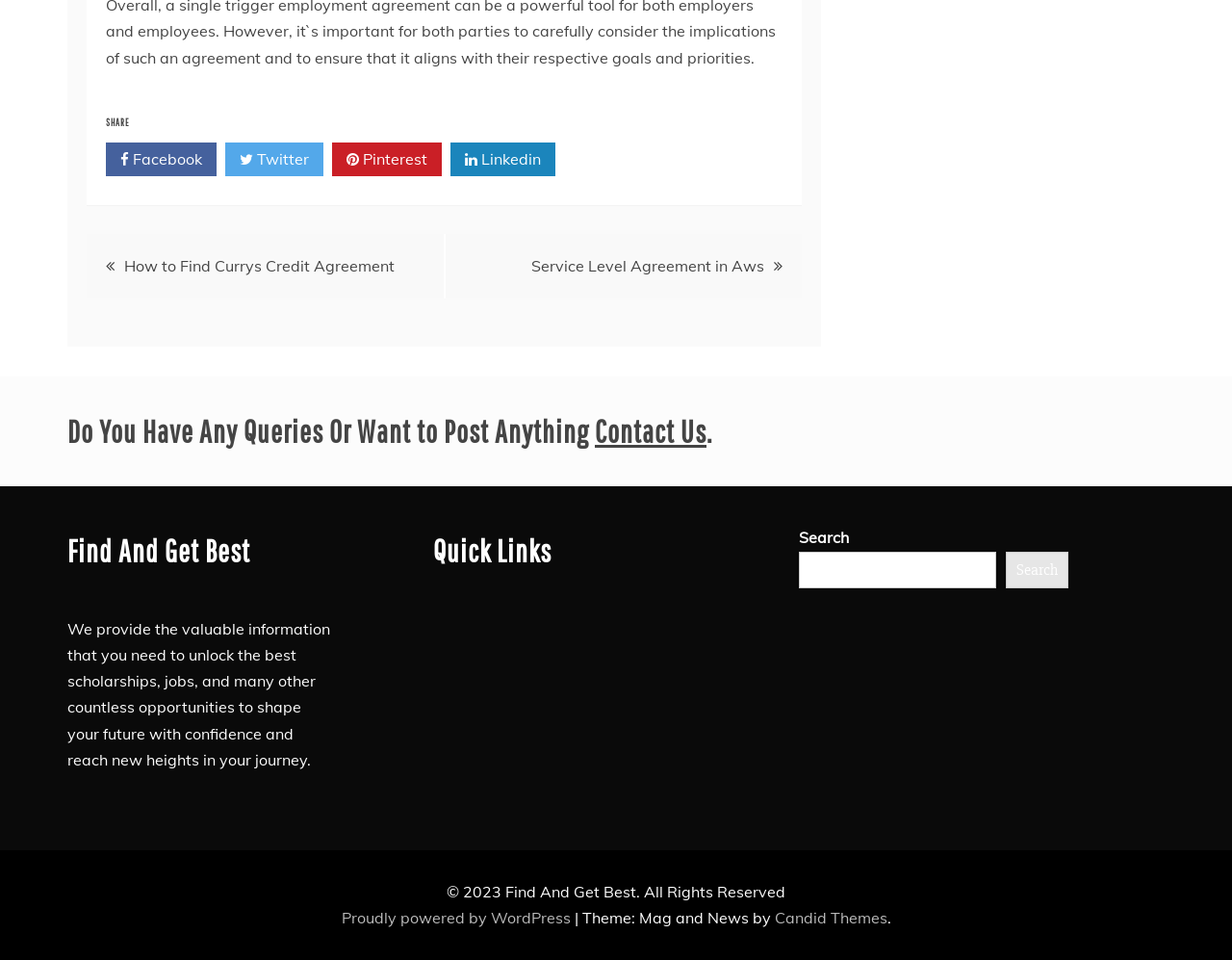What is the theme of the website?
Based on the image, provide a one-word or brief-phrase response.

Mag and News